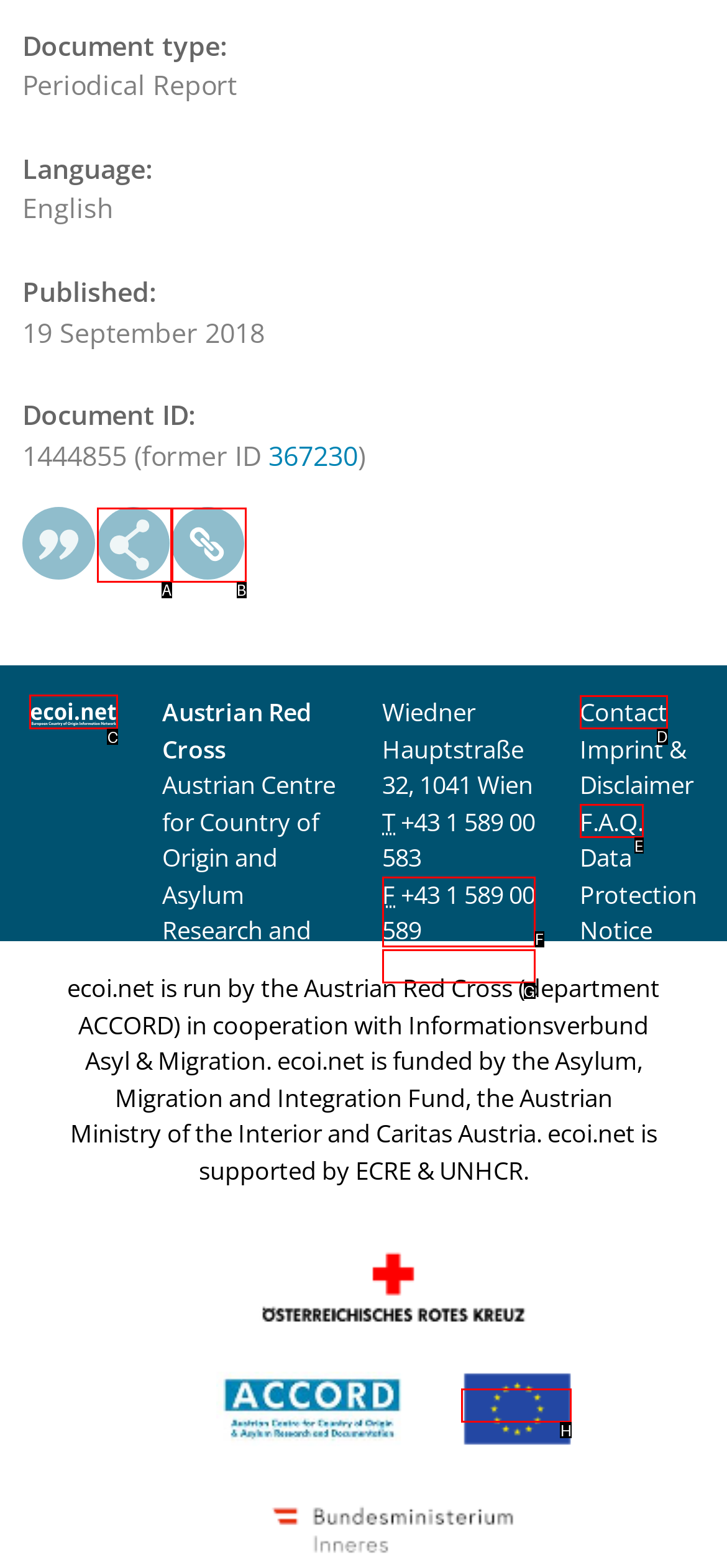Identify the HTML element to click to execute this task: Visit the 'ecoi.net' website Respond with the letter corresponding to the proper option.

C